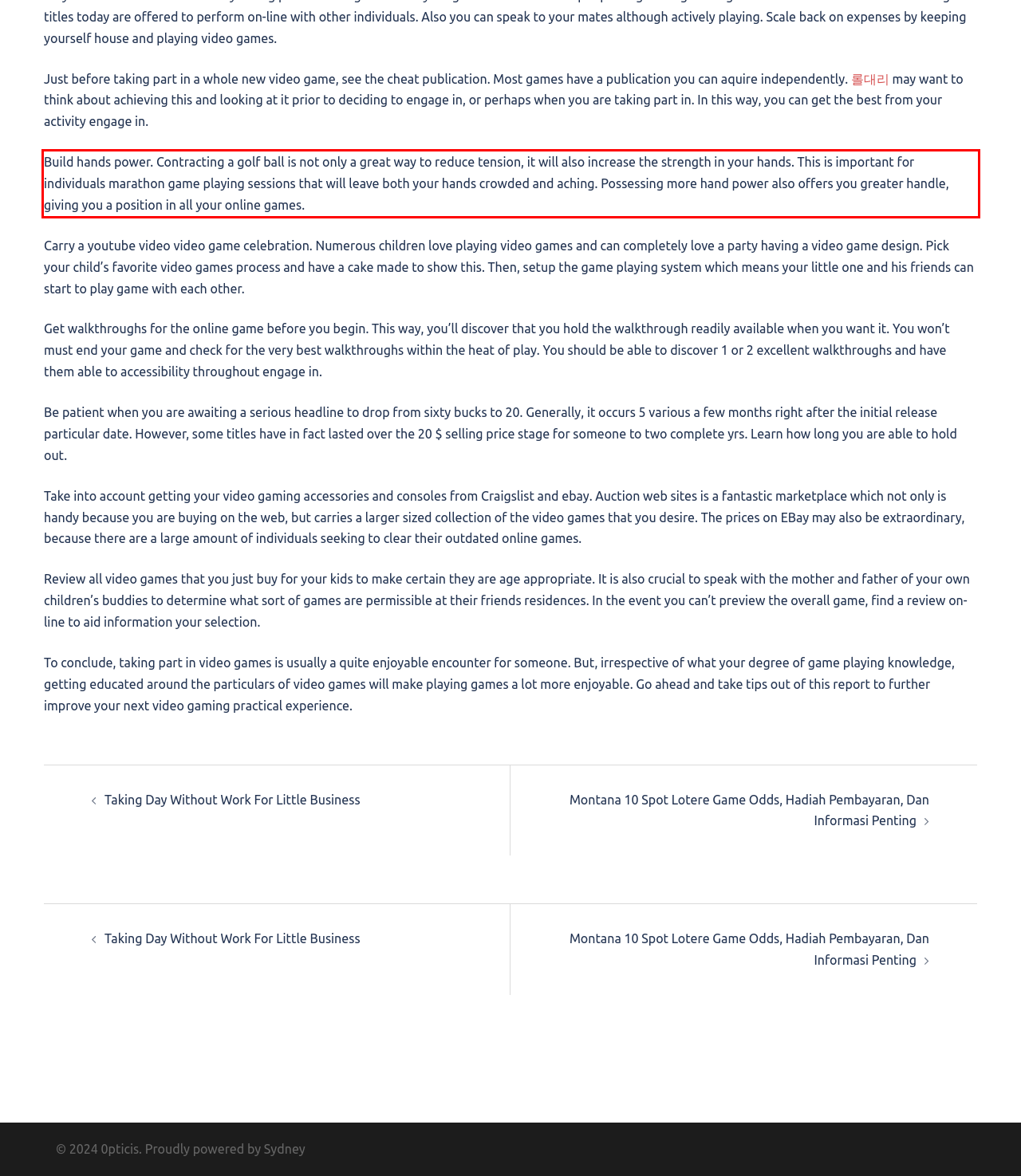Identify the text inside the red bounding box on the provided webpage screenshot by performing OCR.

Build hands power. Contracting a golf ball is not only a great way to reduce tension, it will also increase the strength in your hands. This is important for individuals marathon game playing sessions that will leave both your hands crowded and aching. Possessing more hand power also offers you greater handle, giving you a position in all your online games.